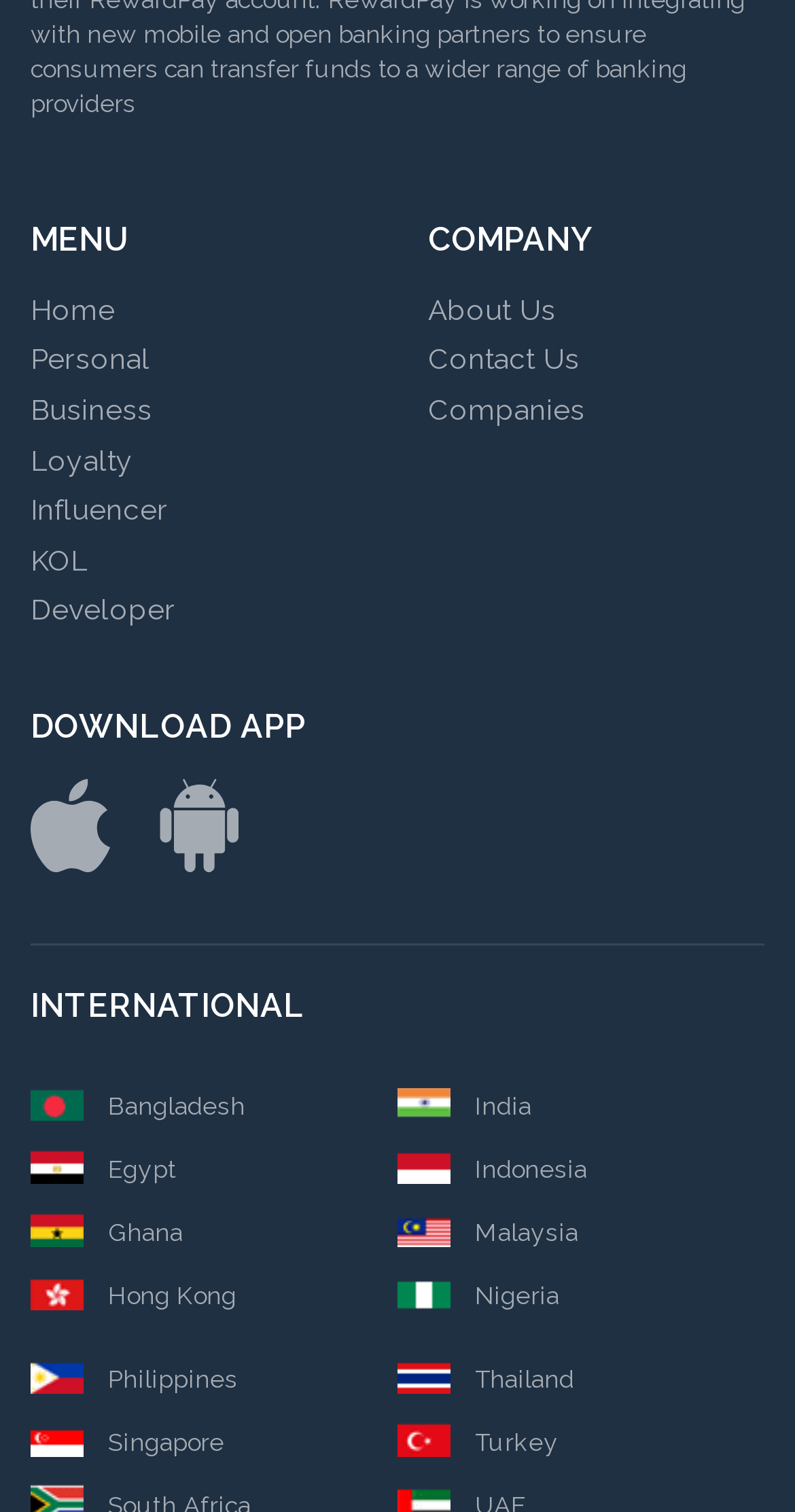How many categories are under MENU? Based on the image, give a response in one word or a short phrase.

6